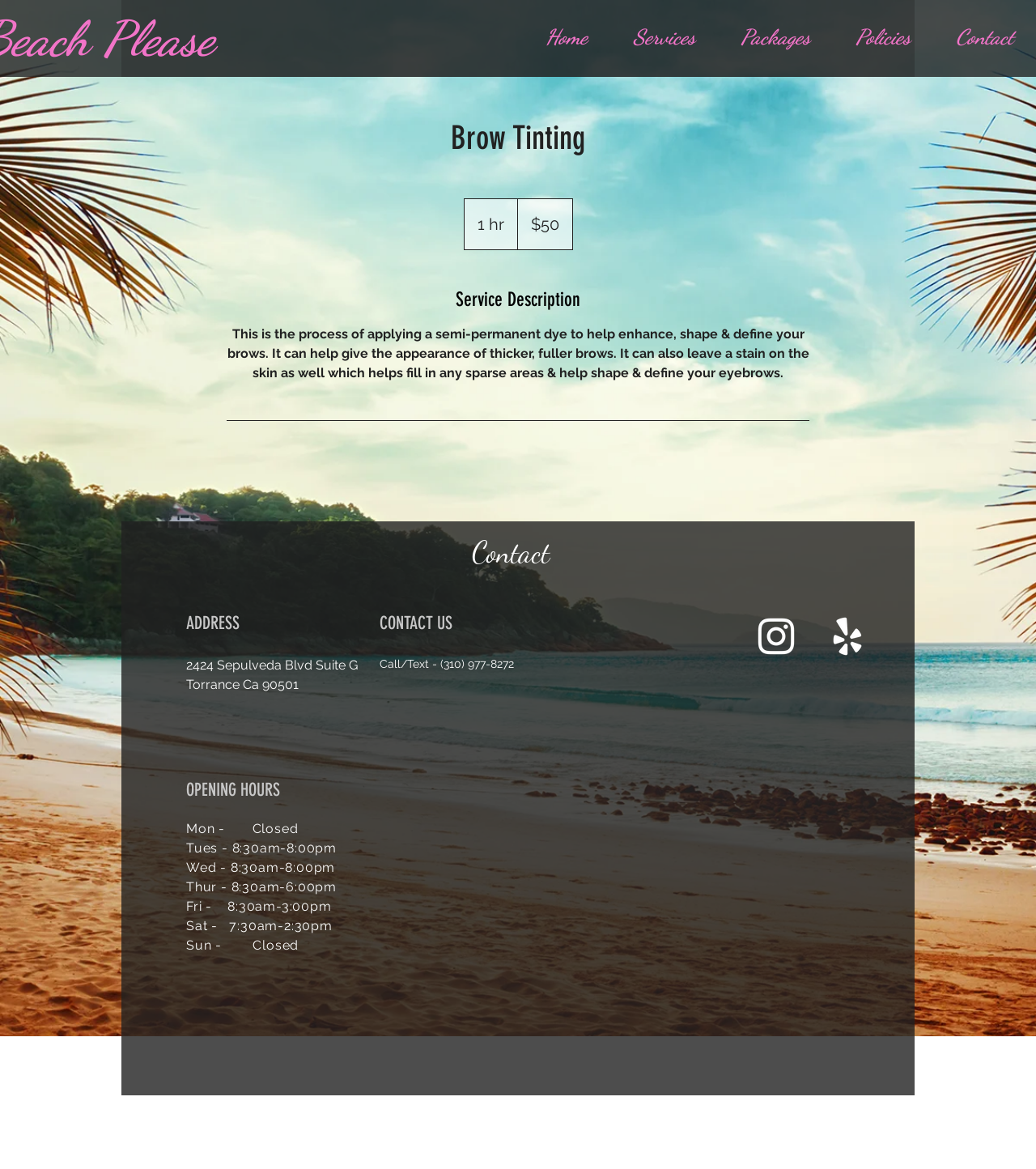How much does the Brow Tinting service cost?
Look at the image and respond to the question as thoroughly as possible.

According to the webpage, the cost of the Brow Tinting service is 50 US dollars, as indicated by the StaticText element with the text '50 US dollars'.